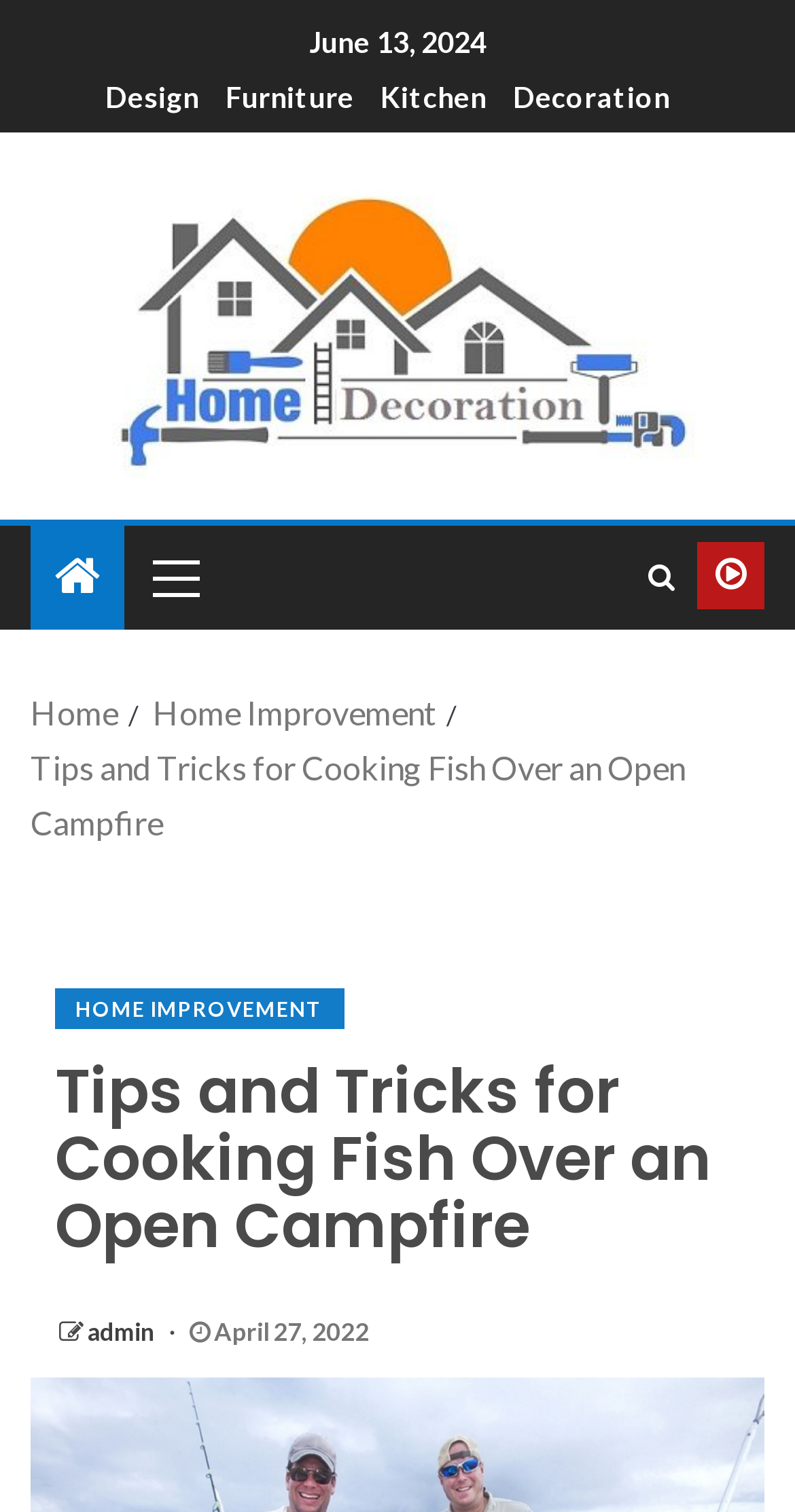Determine the bounding box coordinates of the UI element described below. Use the format (top-left x, top-left y, bottom-right x, bottom-right y) with floating point numbers between 0 and 1: admin

[0.11, 0.87, 0.2, 0.89]